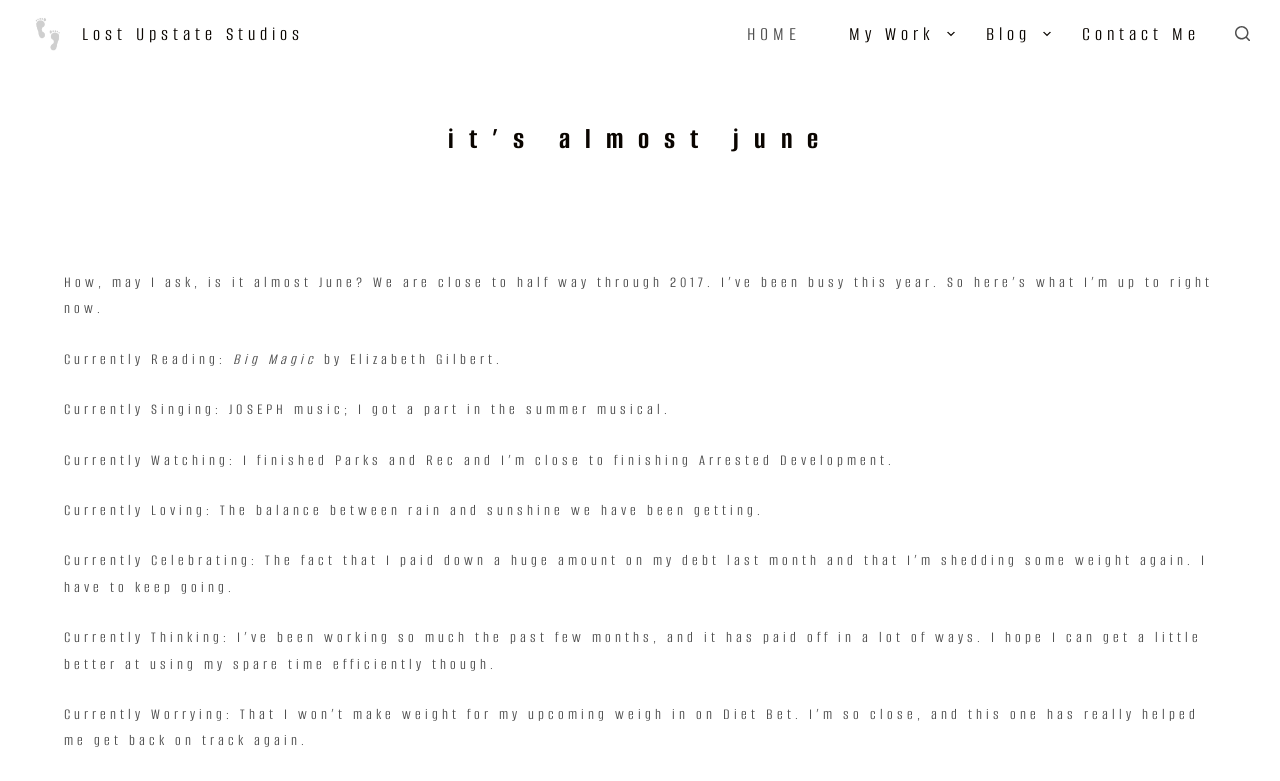Locate the bounding box coordinates of the region to be clicked to comply with the following instruction: "Click on the 'HOME' menu item". The coordinates must be four float numbers between 0 and 1, in the form [left, top, right, bottom].

[0.573, 0.019, 0.635, 0.066]